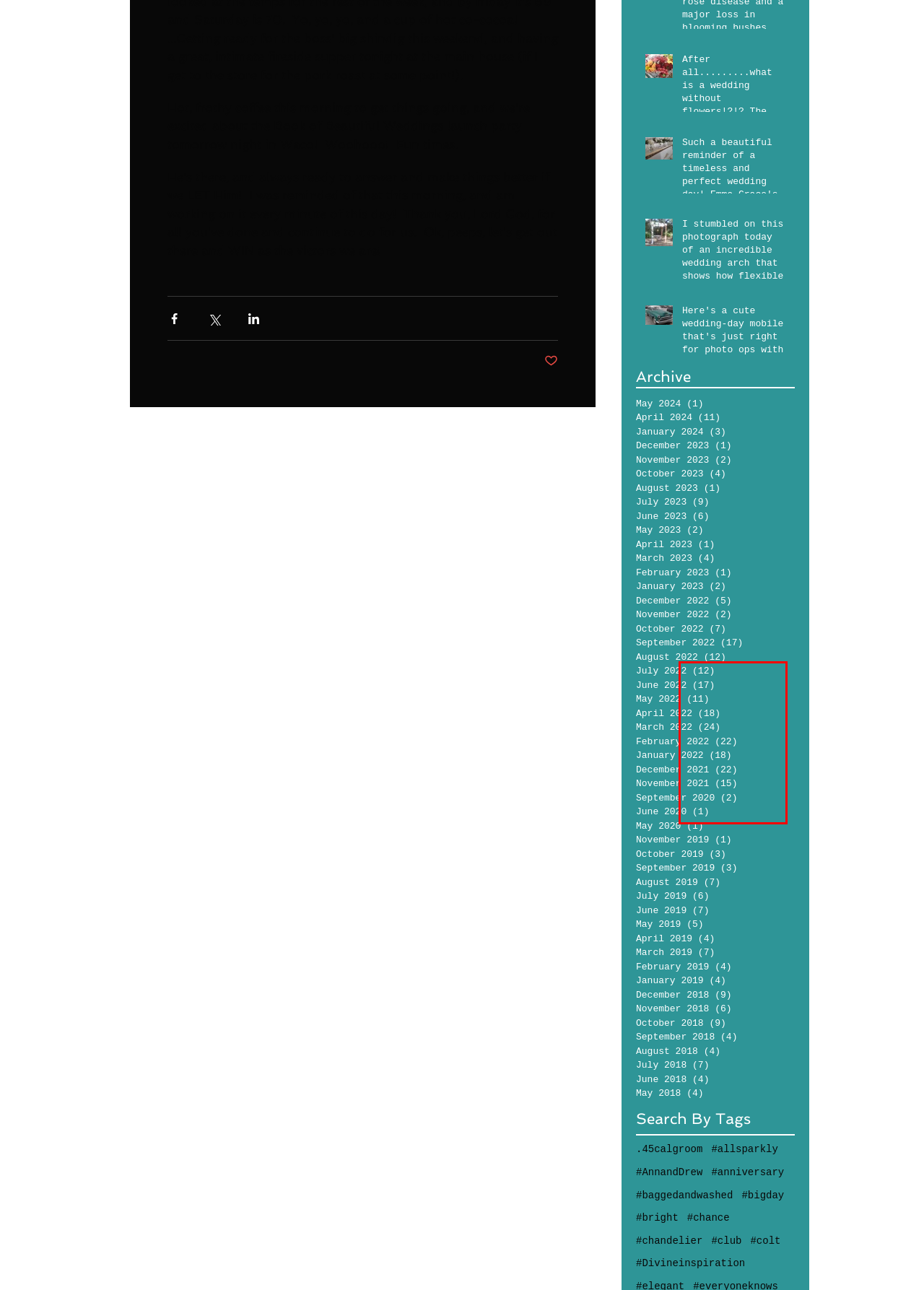Review the webpage screenshot provided, and perform OCR to extract the text from the red bounding box.

Did someone say tea? It certainly looks that way! Amazingly, however, these lovelies are being used for something a little bit more stout. All clean and lined up for their Jane Austen event debut!